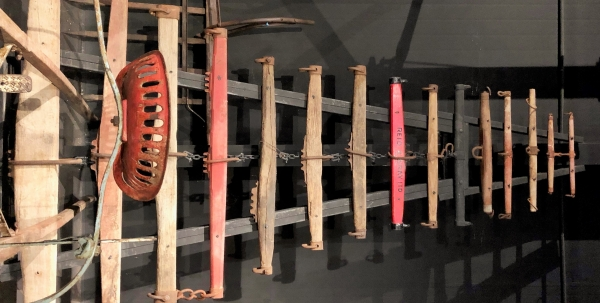Provide your answer in one word or a succinct phrase for the question: 
Where are the swingletrees displayed?

Coach House Museum